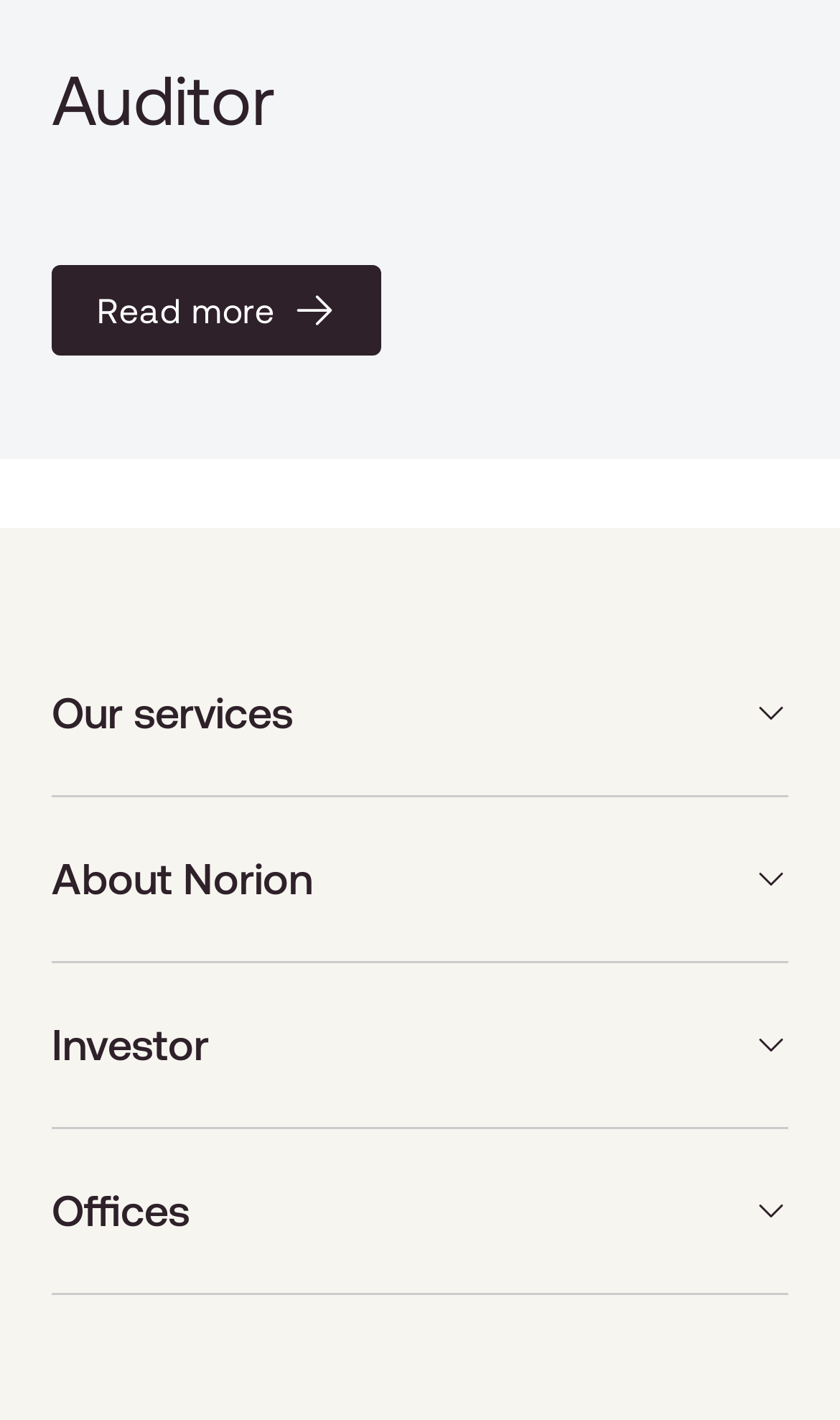What is the first button on the webpage?
Based on the screenshot, respond with a single word or phrase.

Our services